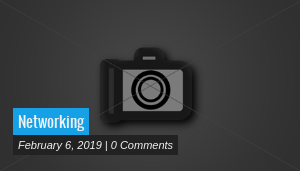Please provide a brief answer to the question using only one word or phrase: 
What is the date indicated in the subtitle?

February 6, 2019